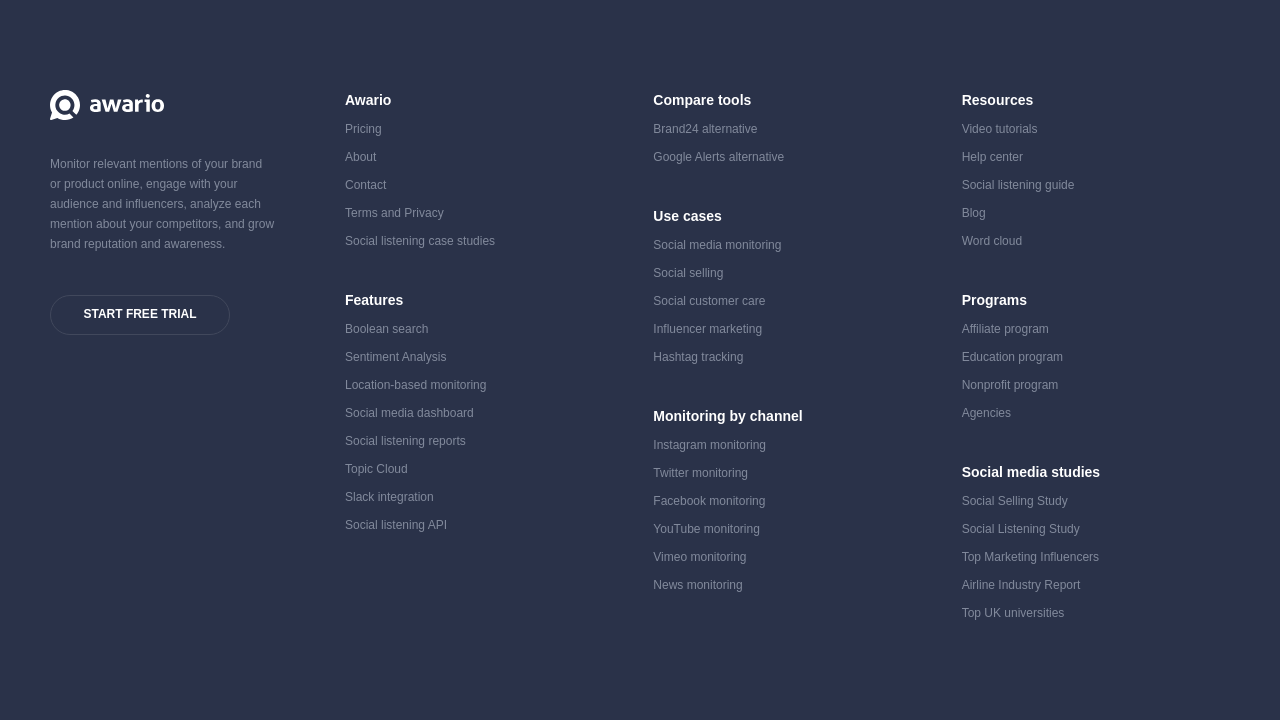Please find the bounding box coordinates of the element that must be clicked to perform the given instruction: "Read the social listening guide". The coordinates should be four float numbers from 0 to 1, i.e., [left, top, right, bottom].

[0.751, 0.248, 0.839, 0.267]